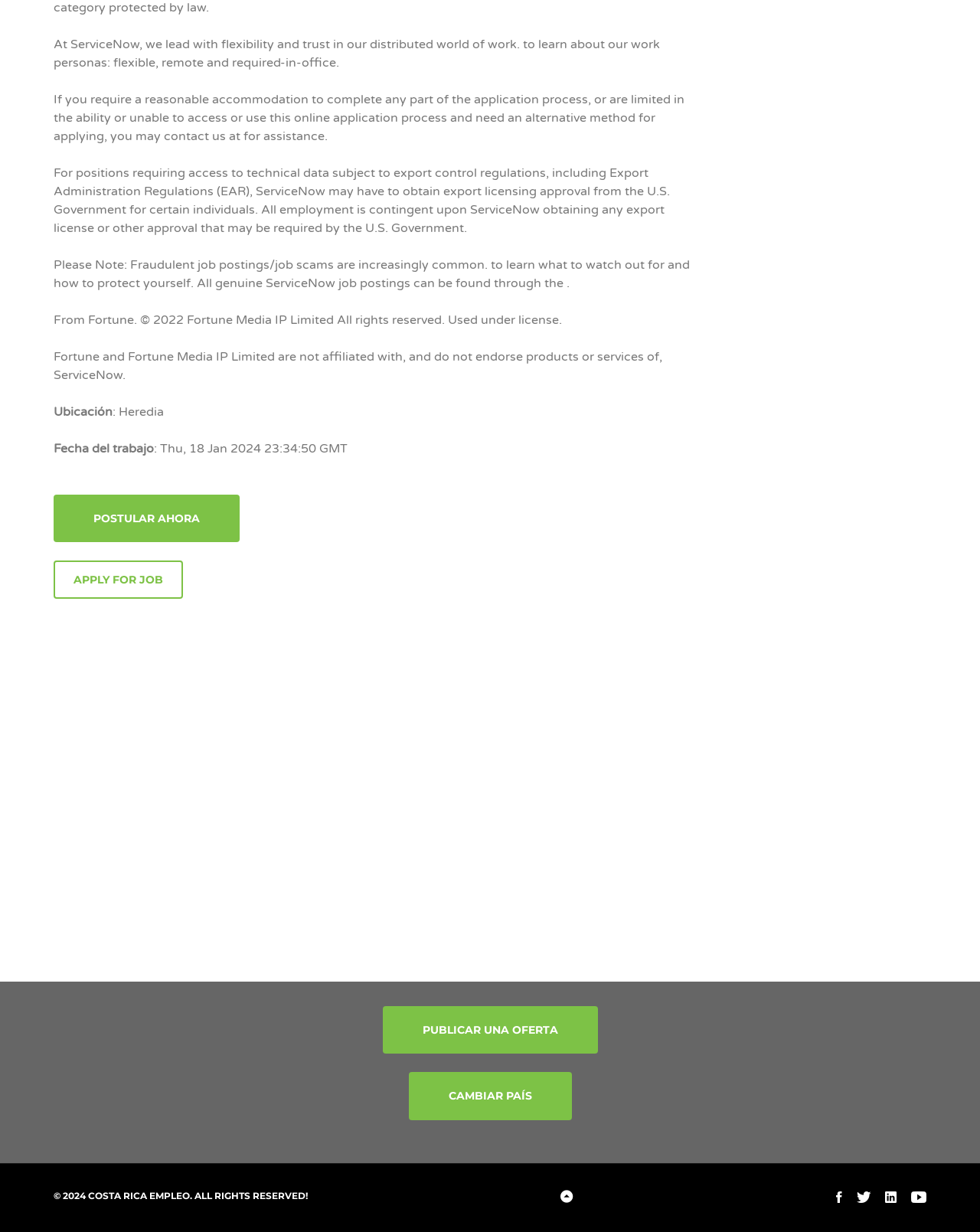Please determine the bounding box coordinates for the element with the description: "POSTULAR AHORA".

[0.055, 0.401, 0.245, 0.44]